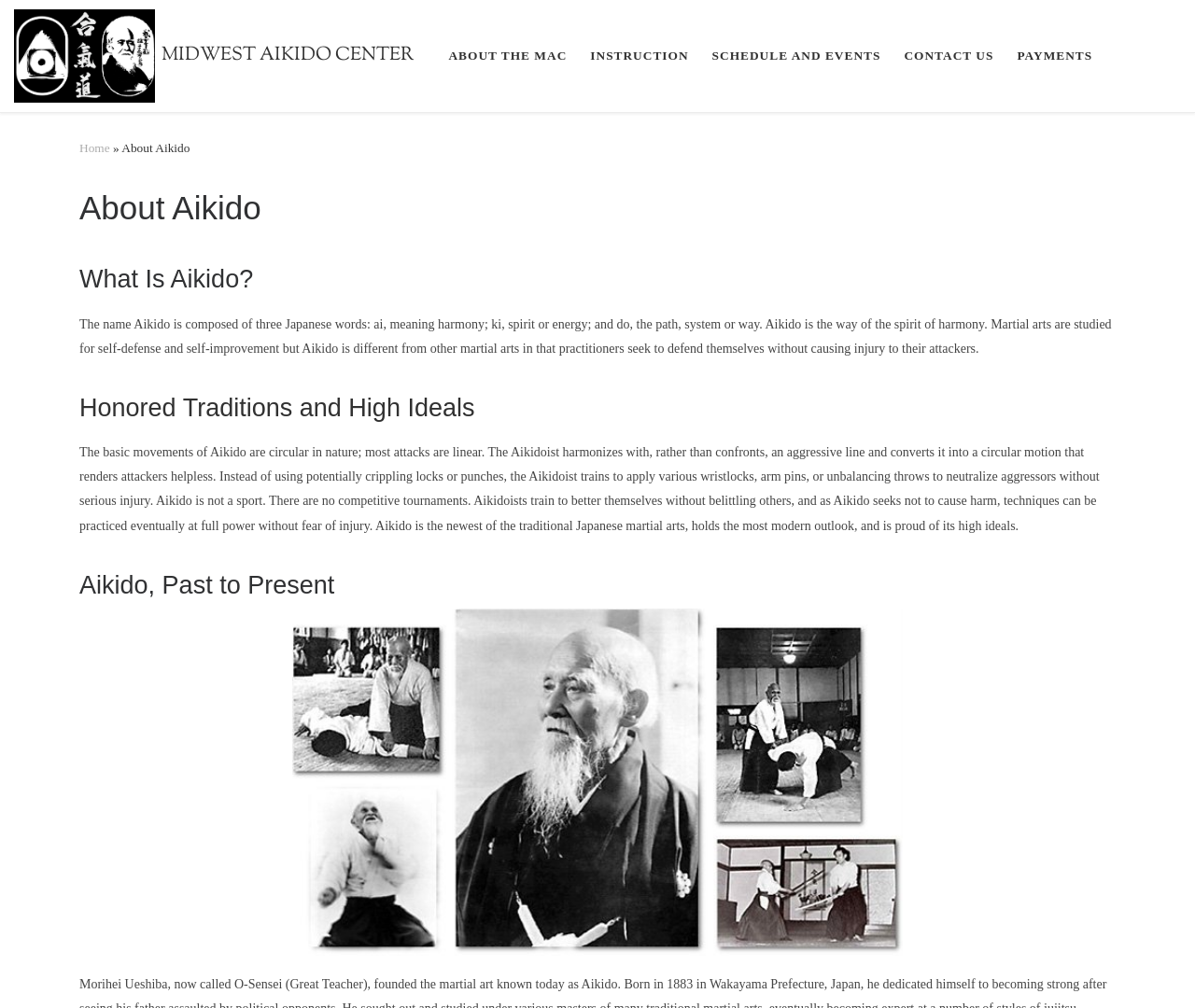Construct a comprehensive caption that outlines the webpage's structure and content.

The webpage is about Aikido, a martial art, and is hosted by the Midwest Aikido Center. At the top left, there is a "Skip to content" link, followed by the center's logo and a link to the homepage. The main navigation menu is located at the top, with links to "About the MAC", "Instruction", "Schedule and Events", "Contact Us", and "Payments".

Below the navigation menu, the page is divided into sections, each with a heading. The first section is titled "About Aikido" and provides a brief introduction to the martial art, explaining its name and philosophy. The text describes Aikido as a way of harmonizing with others, rather than confronting them, and emphasizes its focus on self-defense and self-improvement.

The next section, "What Is Aikido?", delves deeper into the art's principles and practices. It explains that Aikido is a circular motion-based martial art that seeks to neutralize aggressors without causing harm. The text also highlights the unique aspects of Aikido, such as its non-competitive nature and emphasis on self-improvement.

The third section, "Honored Traditions and High Ideals", discusses the history and values of Aikido. It describes the art's circular movements and its focus on harmonizing with others, rather than confronting them. The text also emphasizes Aikido's high ideals, such as its commitment to non-violence and self-improvement.

The final section, "Aikido, Past to Present", appears to be accompanied by an image, although the image's content is not specified. The section likely provides a historical overview of Aikido's development and evolution.